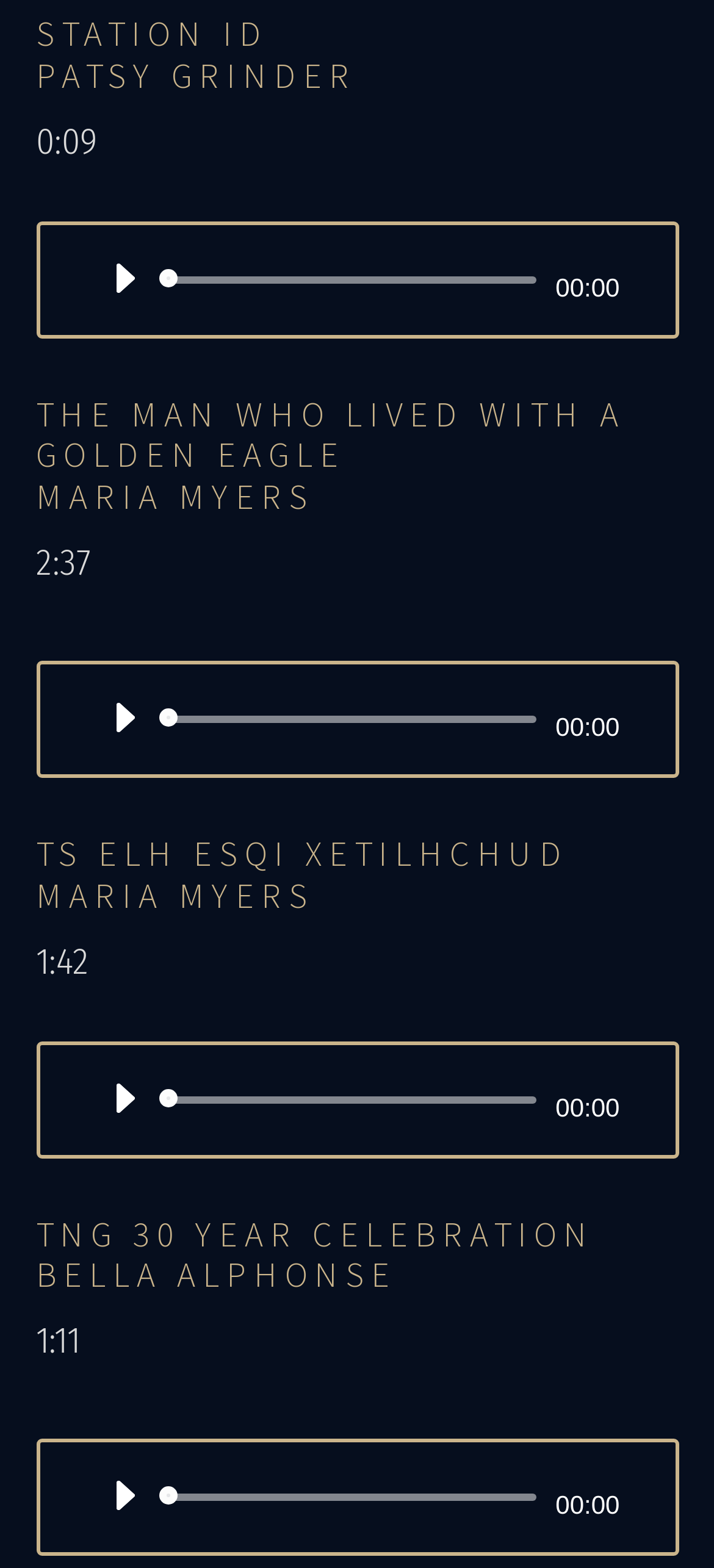Pinpoint the bounding box coordinates of the element that must be clicked to accomplish the following instruction: "Play the third audio". The coordinates should be in the format of four float numbers between 0 and 1, i.e., [left, top, right, bottom].

[0.132, 0.681, 0.214, 0.719]